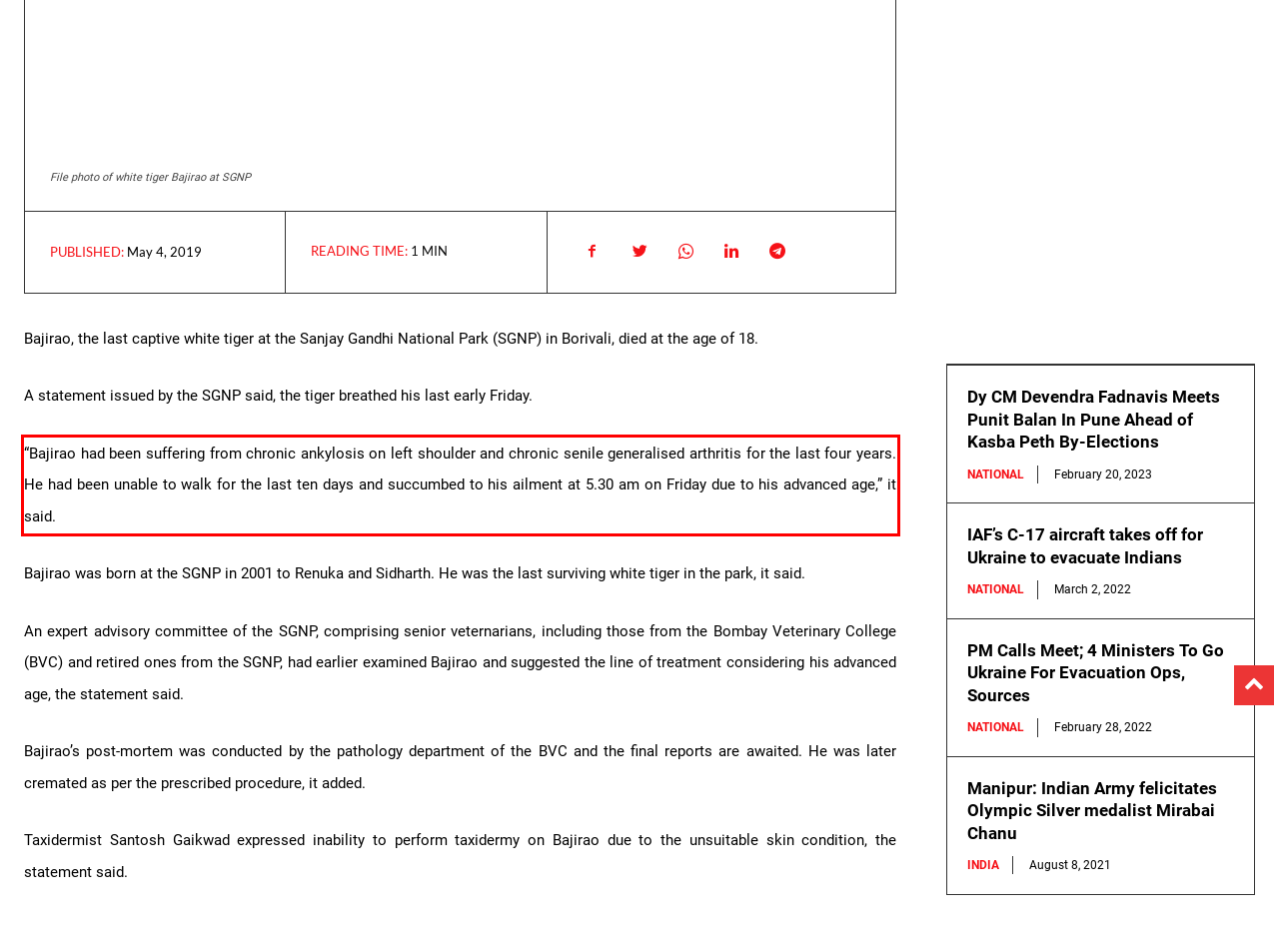Given a webpage screenshot, locate the red bounding box and extract the text content found inside it.

“Bajirao had been suffering from chronic ankylosis on left shoulder and chronic senile generalised arthritis for the last four years. He had been unable to walk for the last ten days and succumbed to his ailment at 5.30 am on Friday due to his advanced age,” it said.